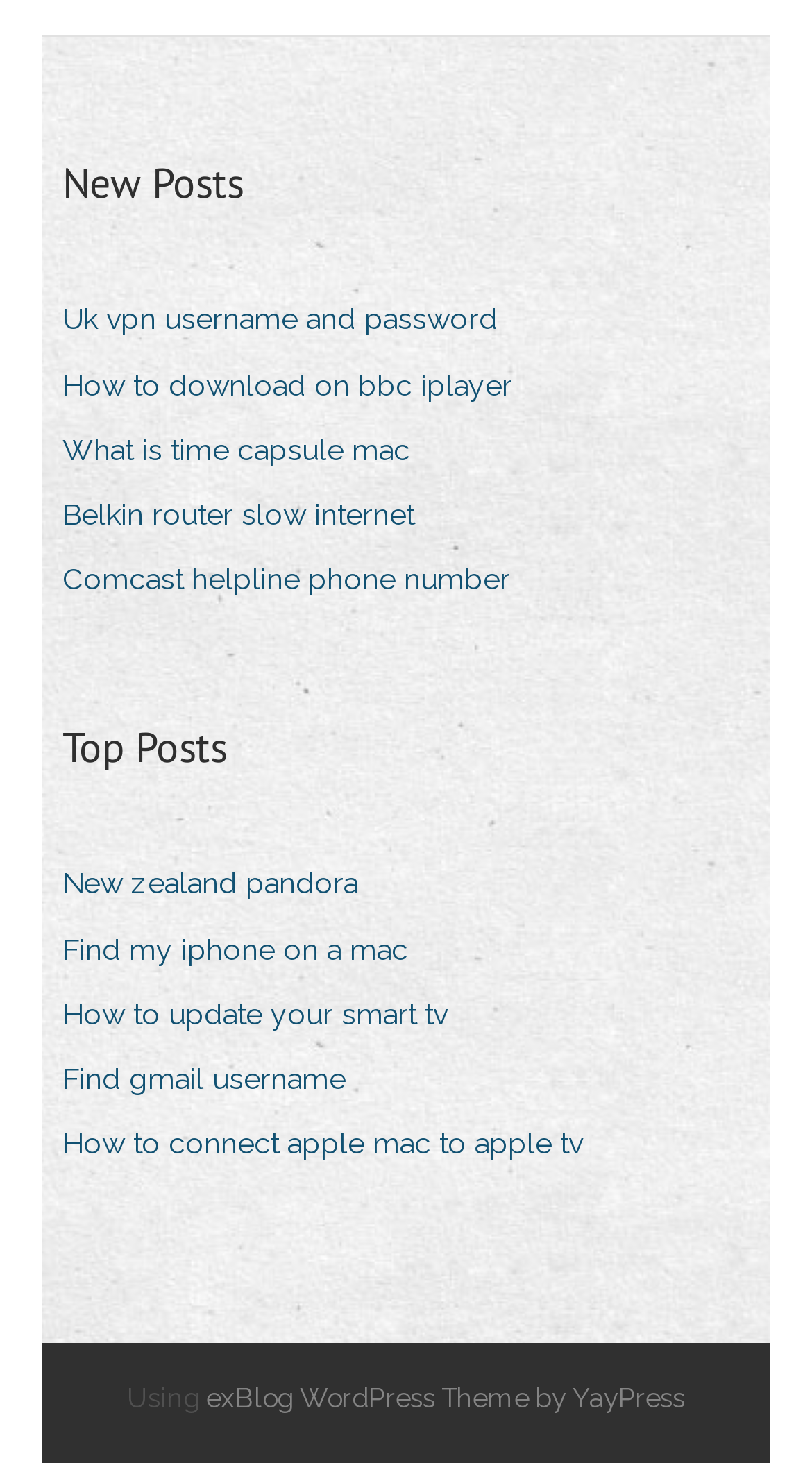Find the bounding box coordinates of the element you need to click on to perform this action: 'Explore top posts'. The coordinates should be represented by four float values between 0 and 1, in the format [left, top, right, bottom].

[0.077, 0.49, 0.279, 0.533]